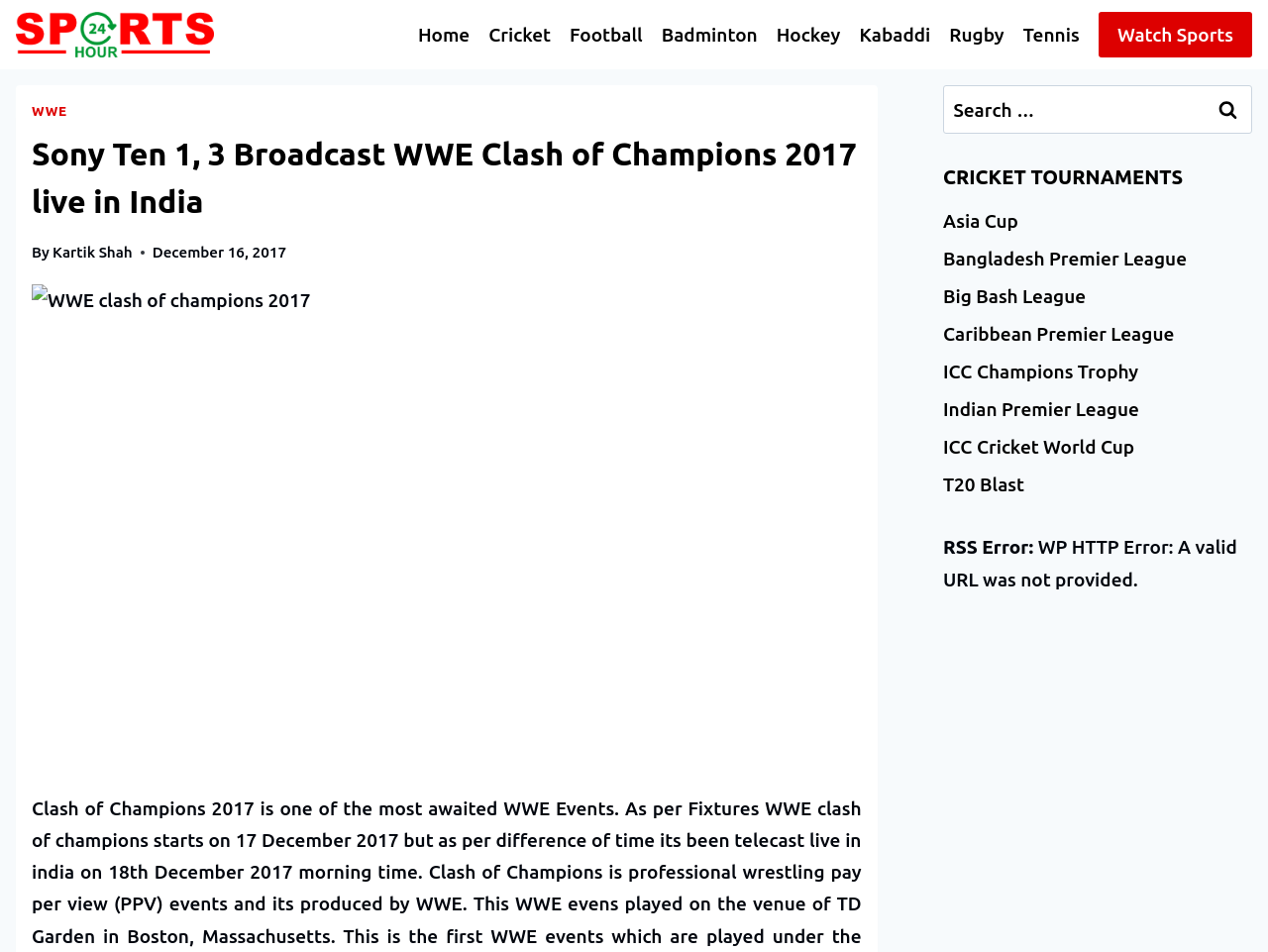Please provide the bounding box coordinates for the UI element as described: "Caribbean Premier League". The coordinates must be four floats between 0 and 1, represented as [left, top, right, bottom].

[0.744, 0.331, 0.988, 0.37]